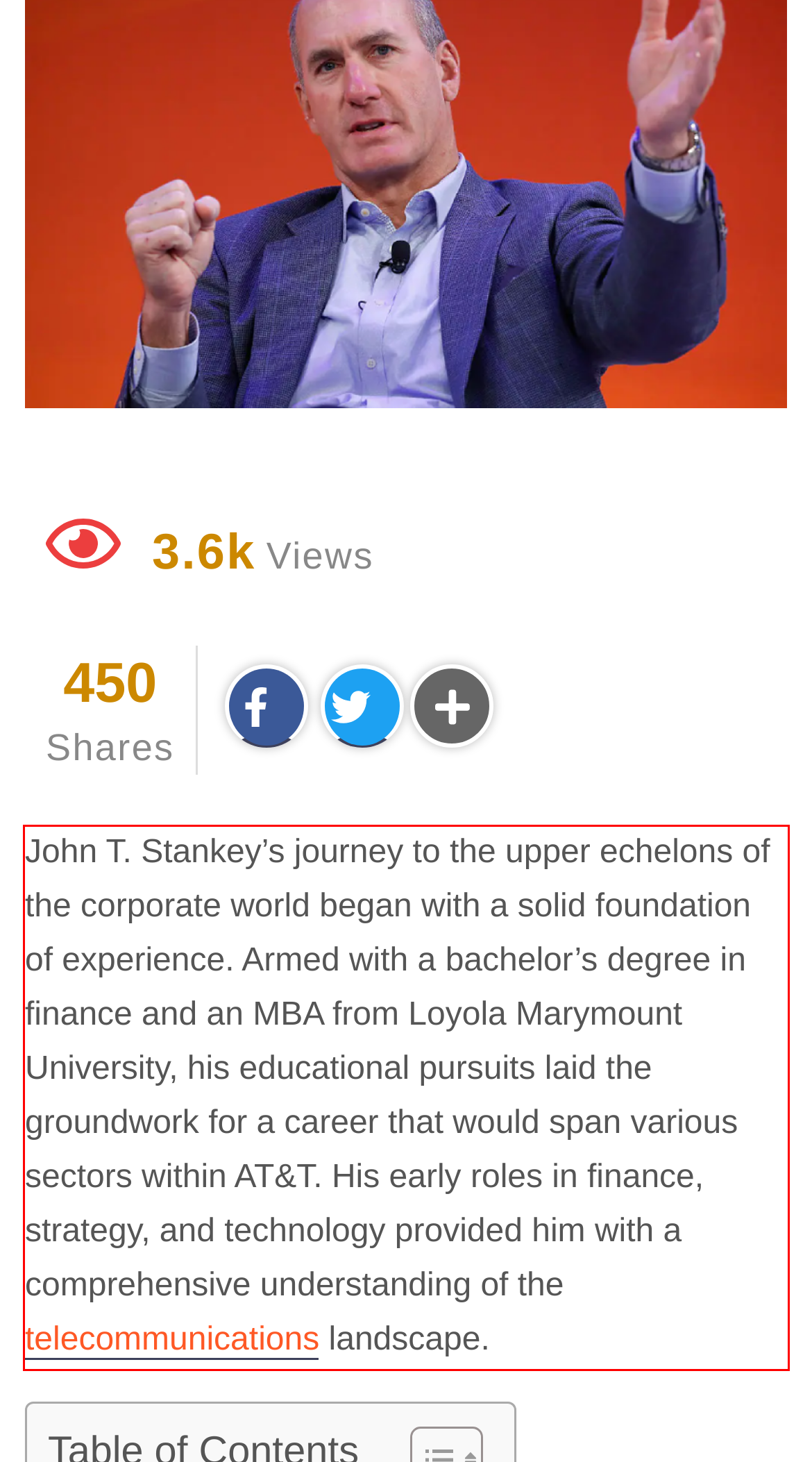By examining the provided screenshot of a webpage, recognize the text within the red bounding box and generate its text content.

John T. Stankey’s journey to the upper echelons of the corporate world began with a solid foundation of experience. Armed with a bachelor’s degree in finance and an MBA from Loyola Marymount University, his educational pursuits laid the groundwork for a career that would span various sectors within AT&T. His early roles in finance, strategy, and technology provided him with a comprehensive understanding of the telecommunications landscape.